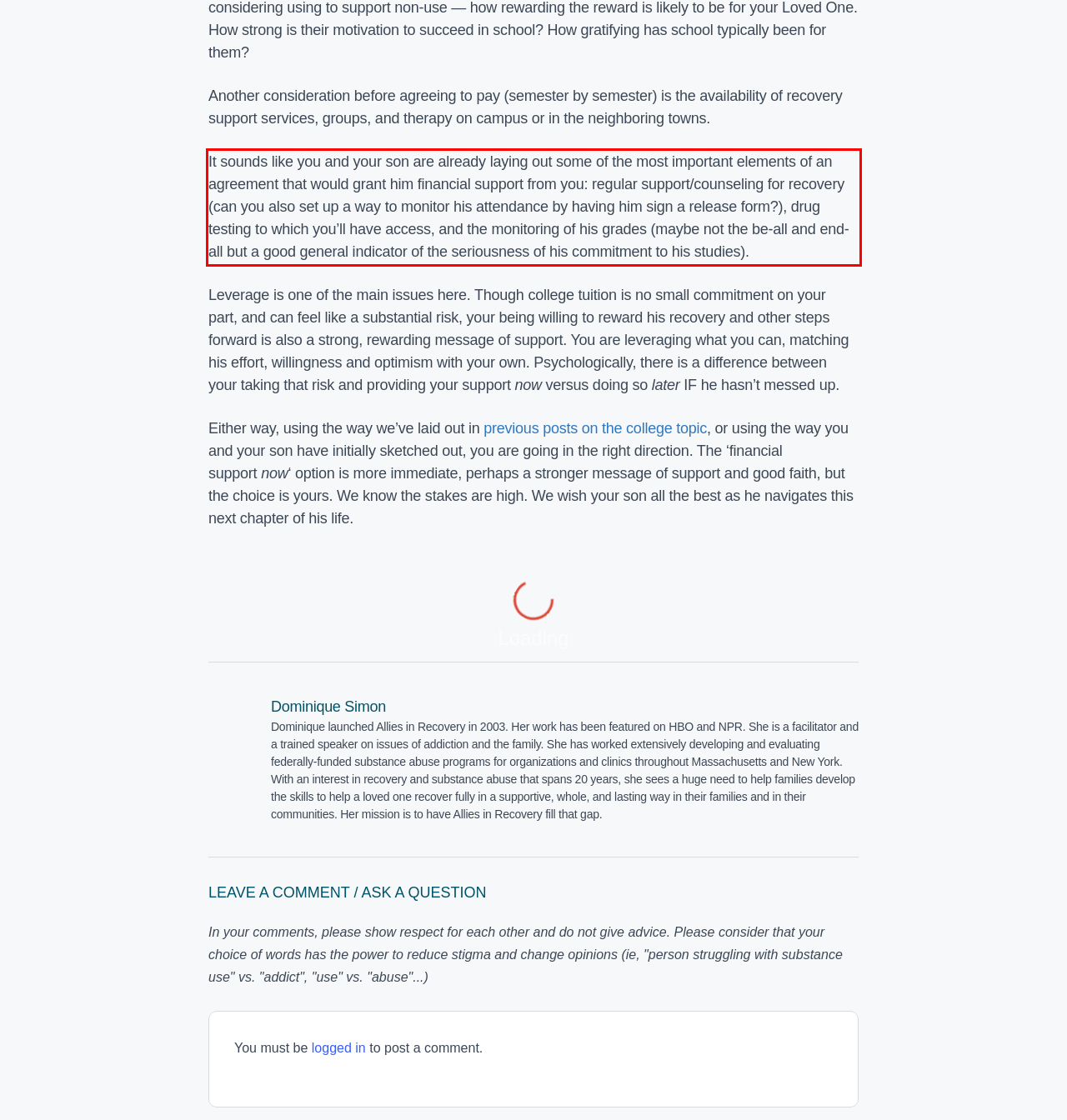You have a screenshot of a webpage, and there is a red bounding box around a UI element. Utilize OCR to extract the text within this red bounding box.

It sounds like you and your son are already laying out some of the most important elements of an agreement that would grant him financial support from you: regular support/counseling for recovery (can you also set up a way to monitor his attendance by having him sign a release form?), drug testing to which you’ll have access, and the monitoring of his grades (maybe not the be-all and end-all but a good general indicator of the seriousness of his commitment to his studies).